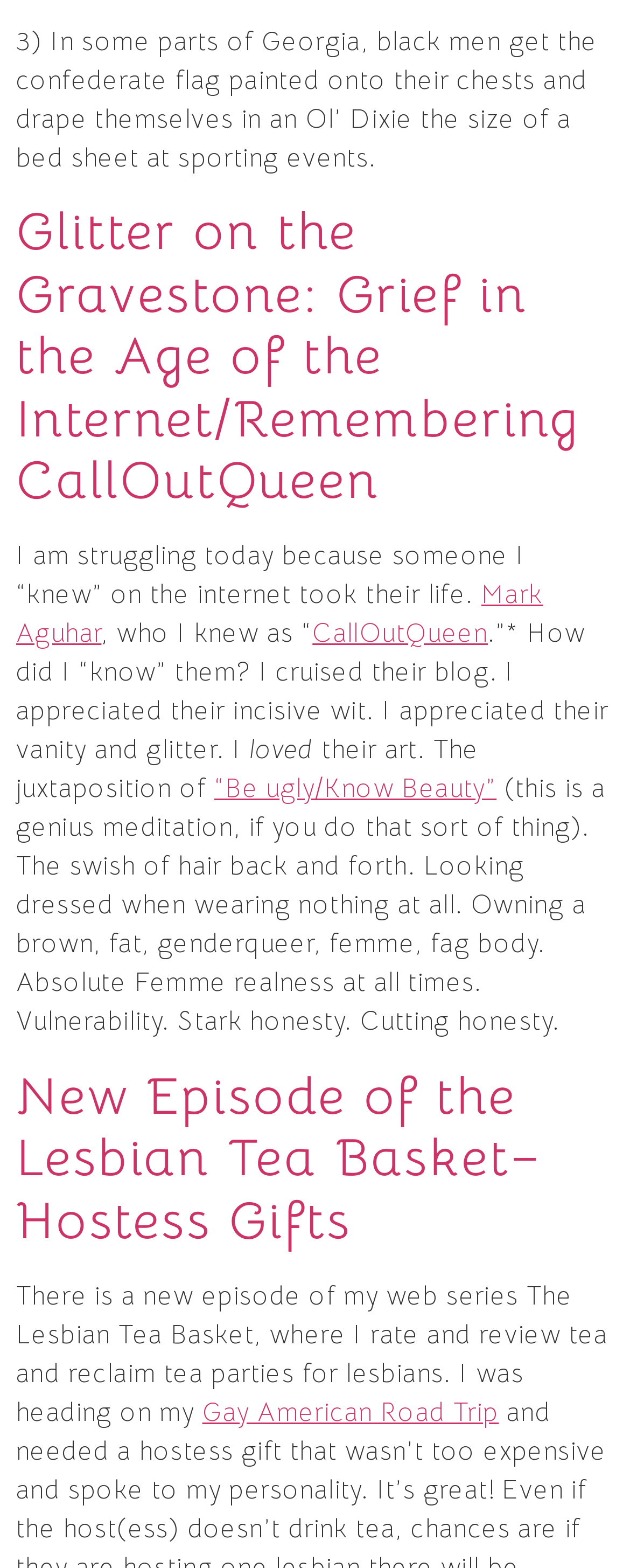Extract the bounding box coordinates of the UI element described: "CallOutQueen". Provide the coordinates in the format [left, top, right, bottom] with values ranging from 0 to 1.

[0.496, 0.394, 0.774, 0.415]